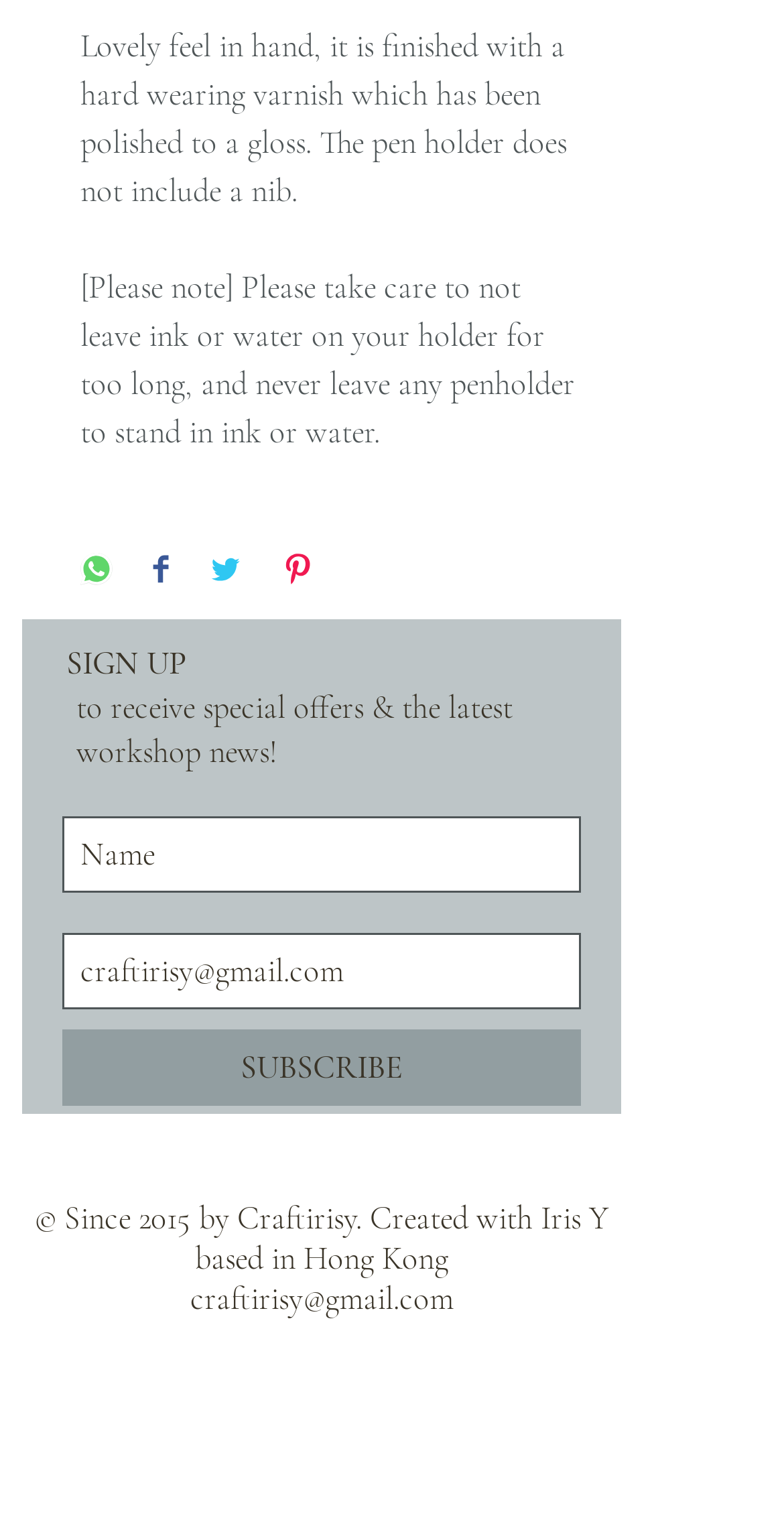Locate the bounding box coordinates of the element to click to perform the following action: 'View Lava Brick title'. The coordinates should be given as four float values between 0 and 1, in the form of [left, top, right, bottom].

None